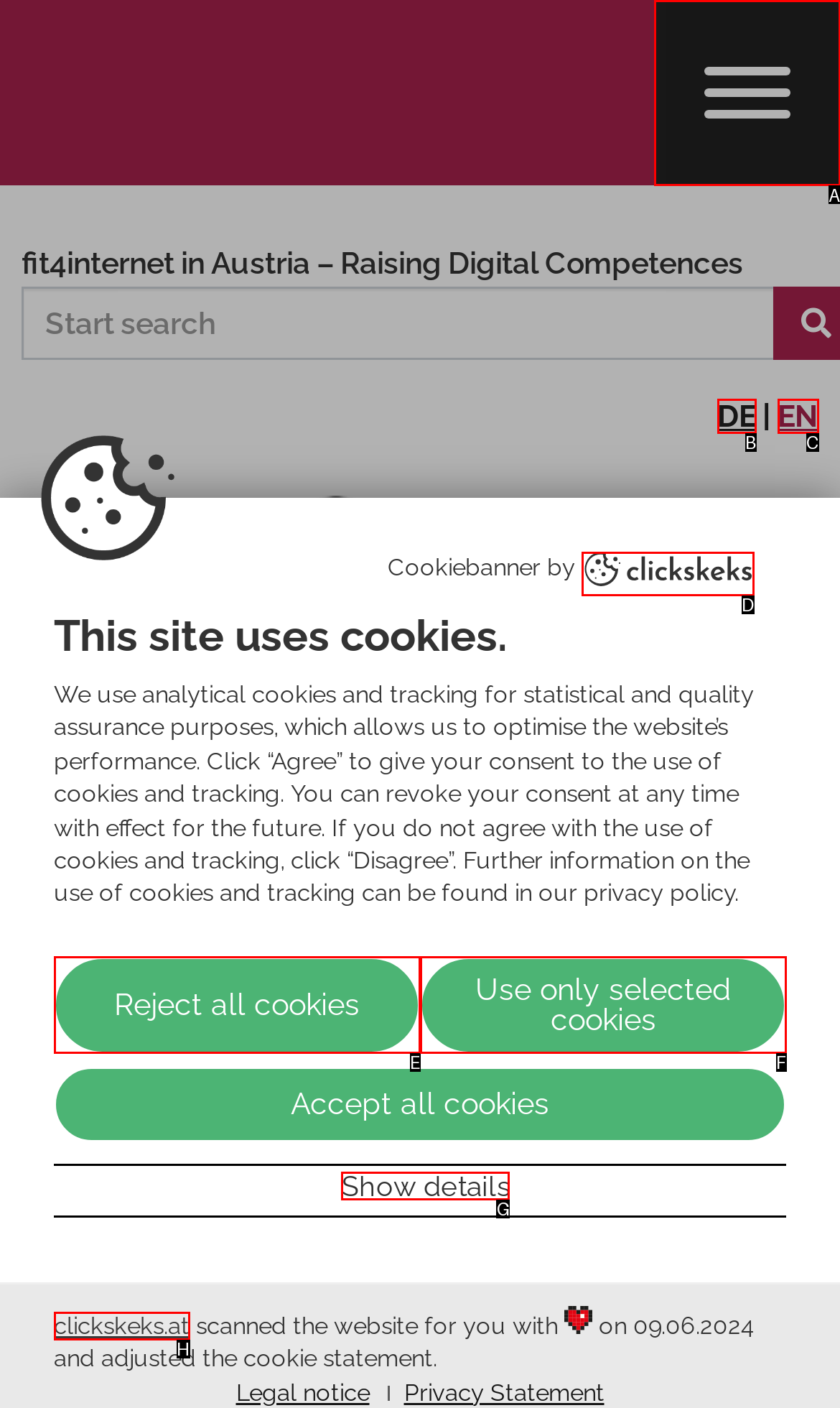Choose the HTML element that should be clicked to achieve this task: Open navigation
Respond with the letter of the correct choice.

A